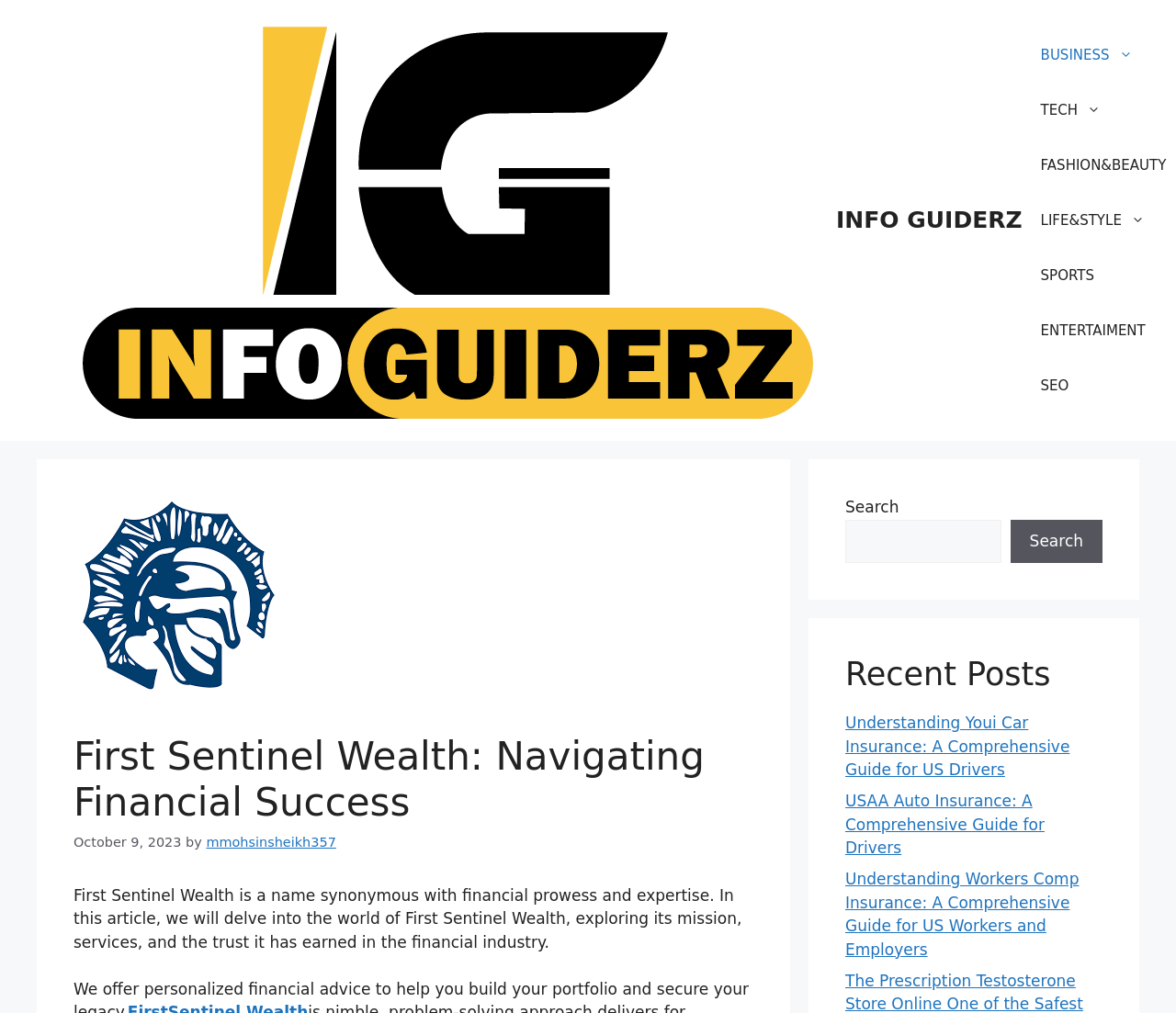Locate the headline of the webpage and generate its content.

First Sentinel Wealth: Navigating Financial Success